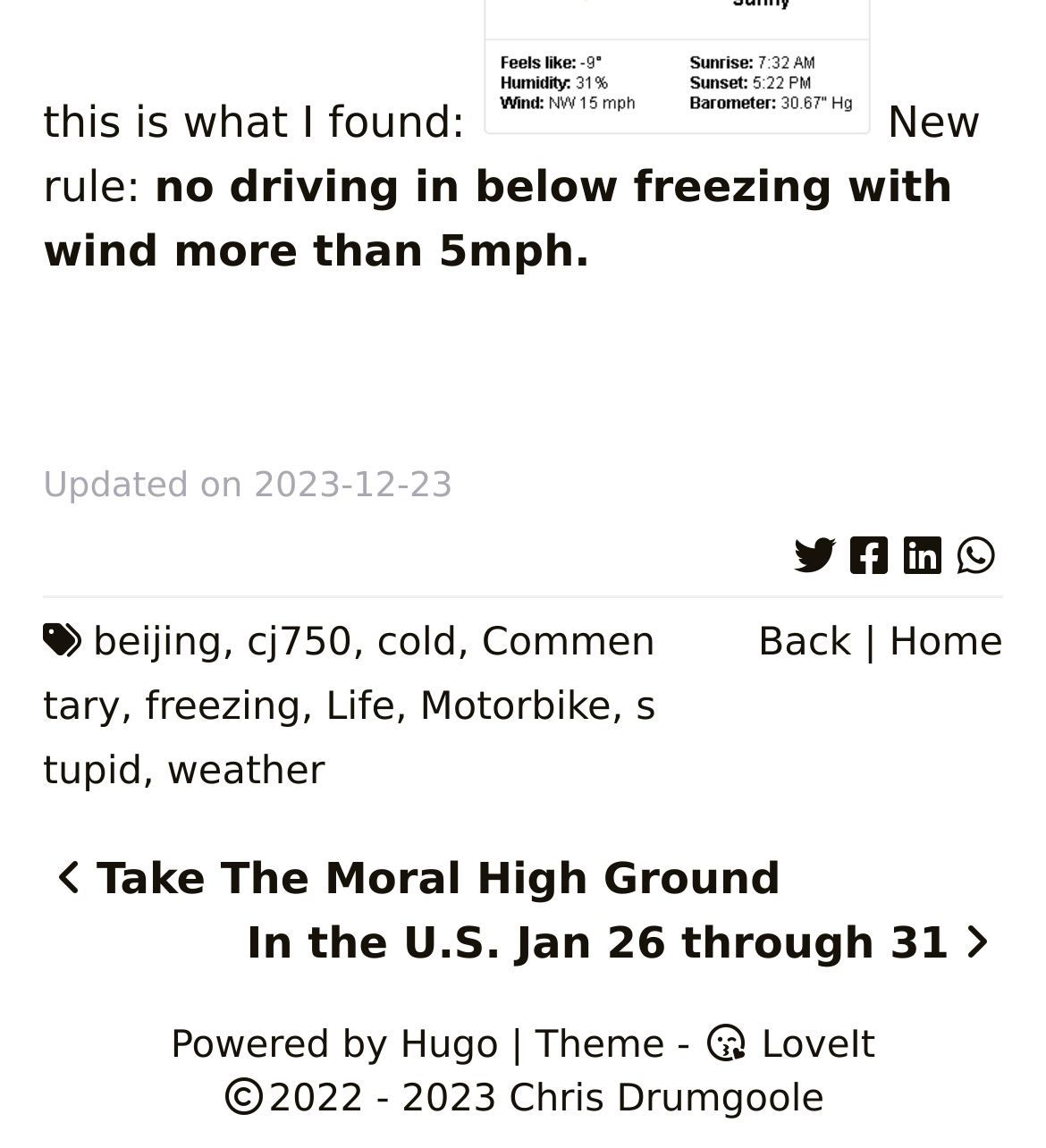What is the topic of the rule mentioned?
Please respond to the question with a detailed and thorough explanation.

The topic of the rule mentioned can be inferred from the text 'no driving in below freezing with wind more than 5mph.' which suggests that the rule is related to driving in cold weather conditions.